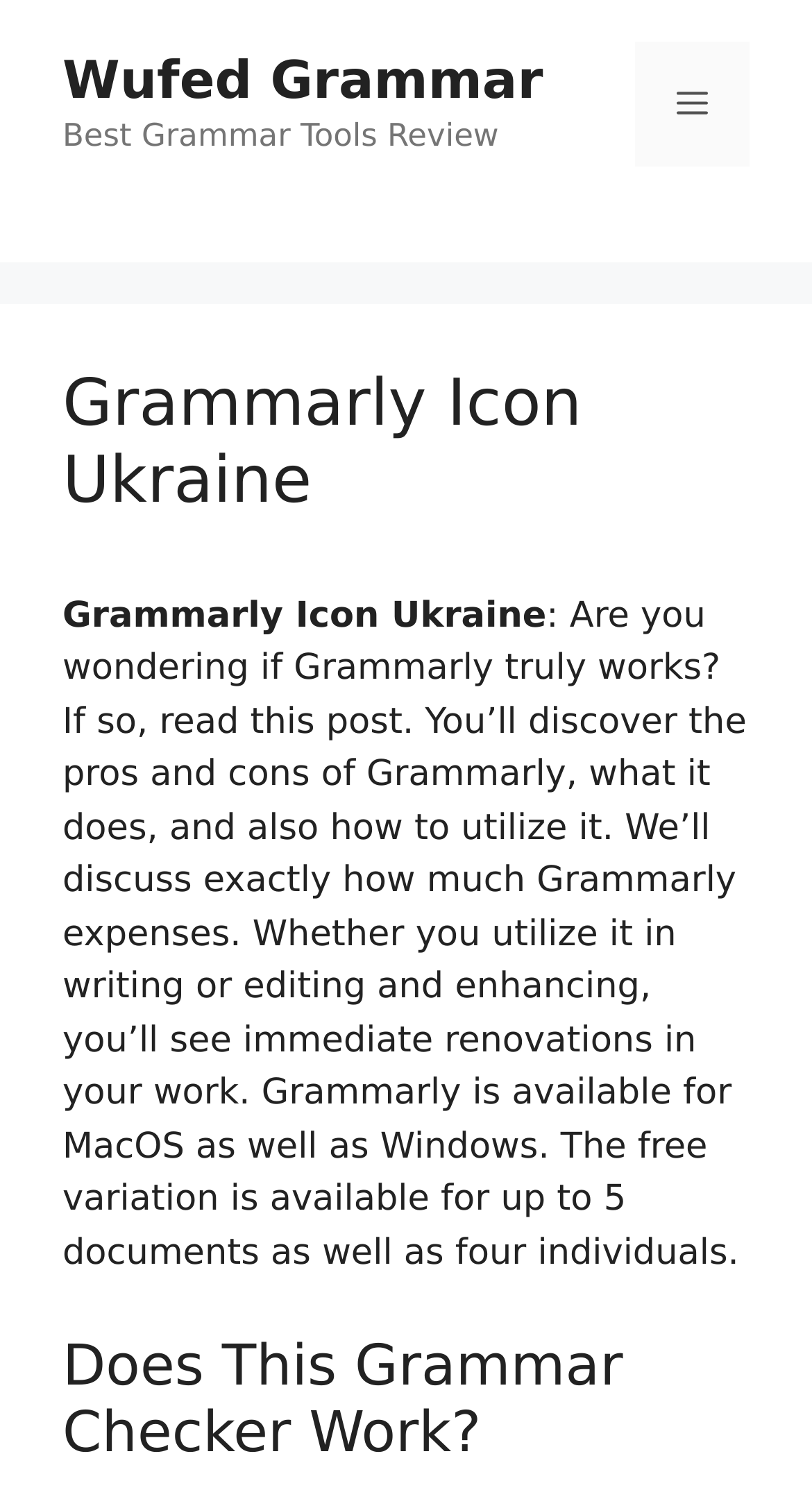Provide the bounding box coordinates of the HTML element this sentence describes: "Wufed Grammar".

[0.077, 0.033, 0.669, 0.073]